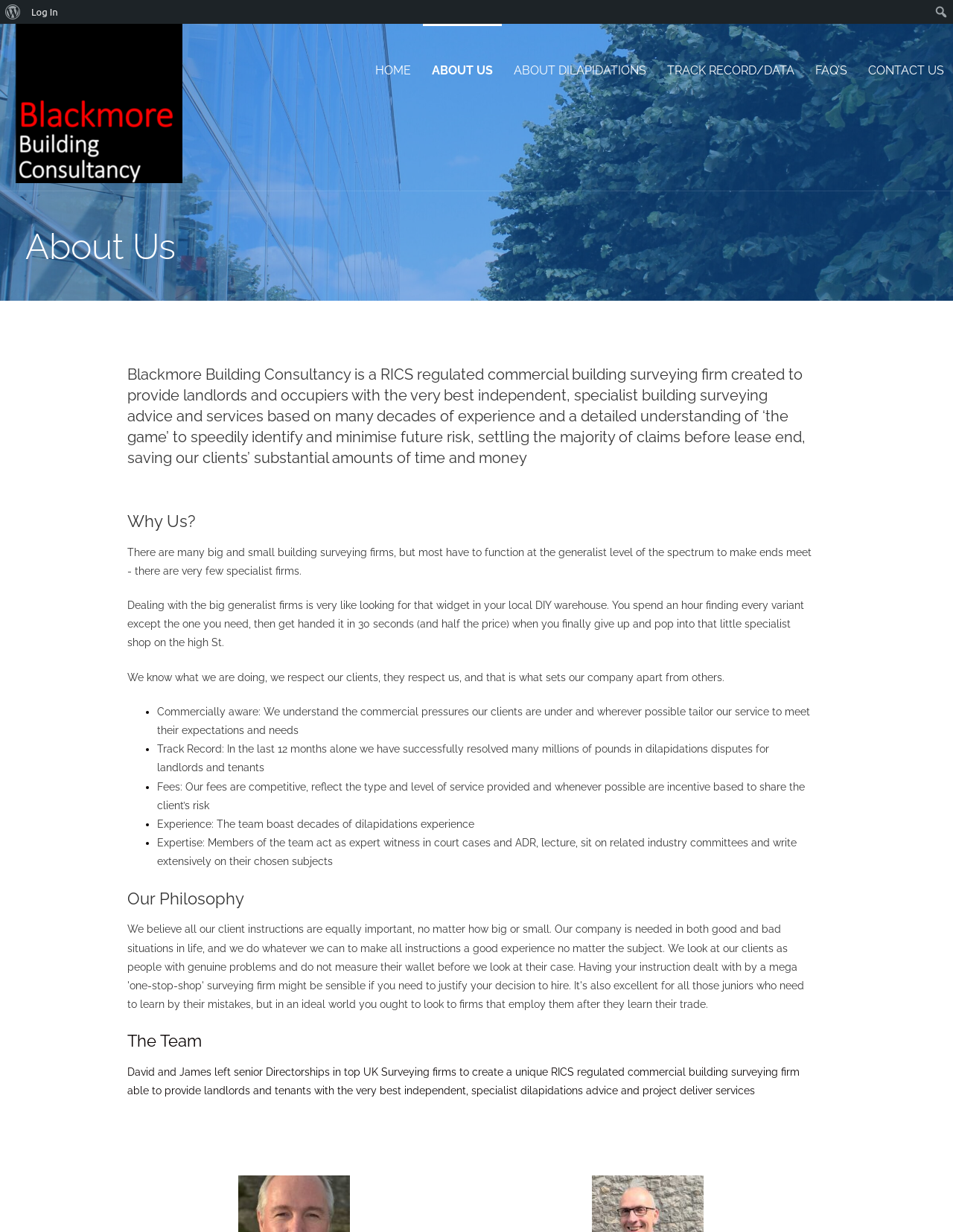Identify the bounding box coordinates of the clickable region required to complete the instruction: "Click on the 'CONTACT US' link". The coordinates should be given as four float numbers within the range of 0 and 1, i.e., [left, top, right, bottom].

[0.902, 0.019, 1.0, 0.095]